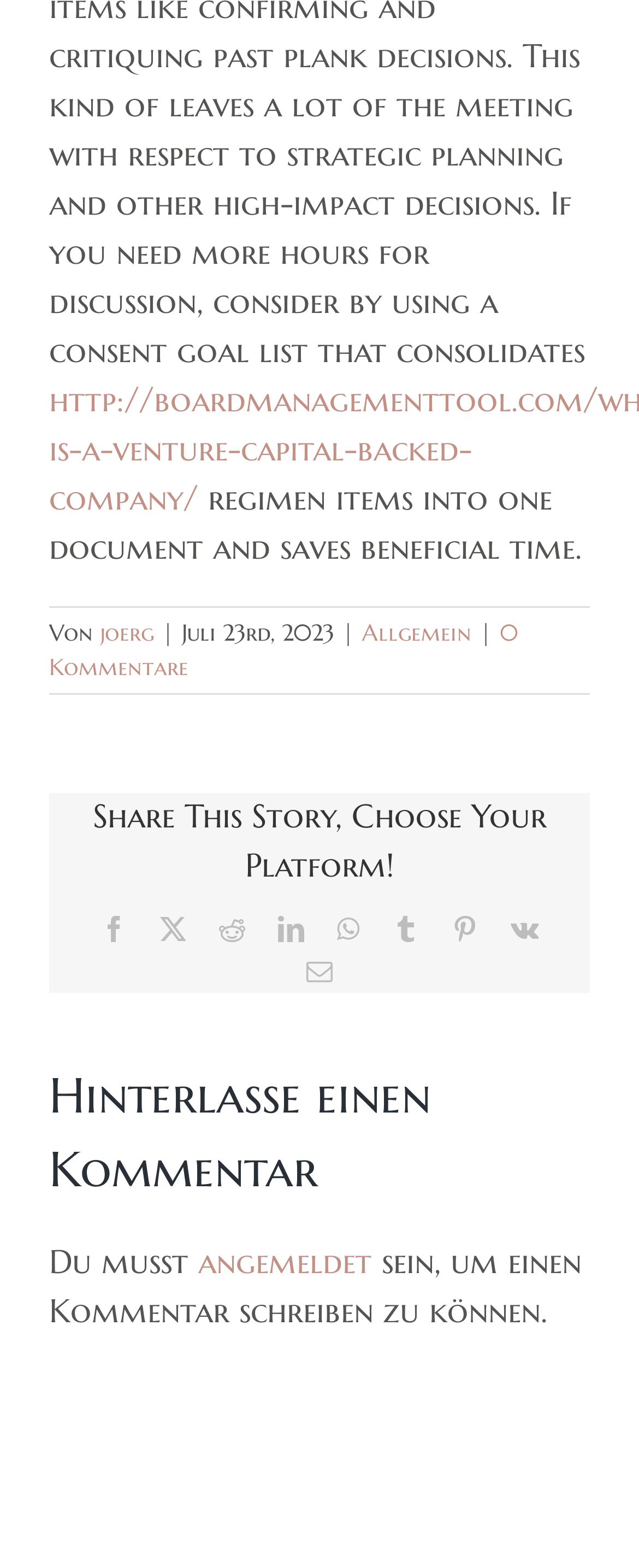Show the bounding box coordinates for the element that needs to be clicked to execute the following instruction: "Leave a comment". Provide the coordinates in the form of four float numbers between 0 and 1, i.e., [left, top, right, bottom].

[0.077, 0.675, 0.923, 0.769]